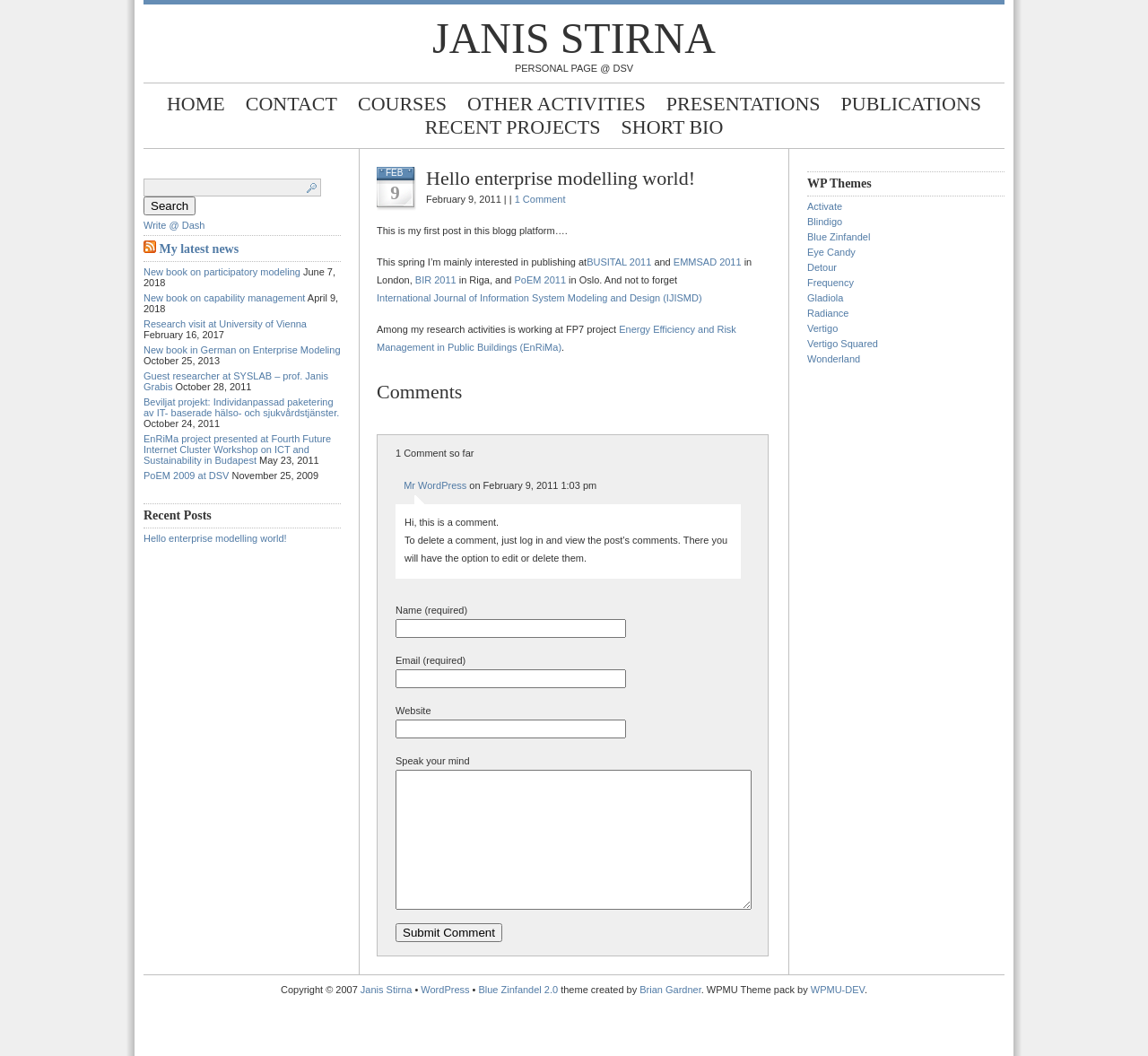Please answer the following question using a single word or phrase: 
What is the topic of the recent posts?

Enterprise modeling